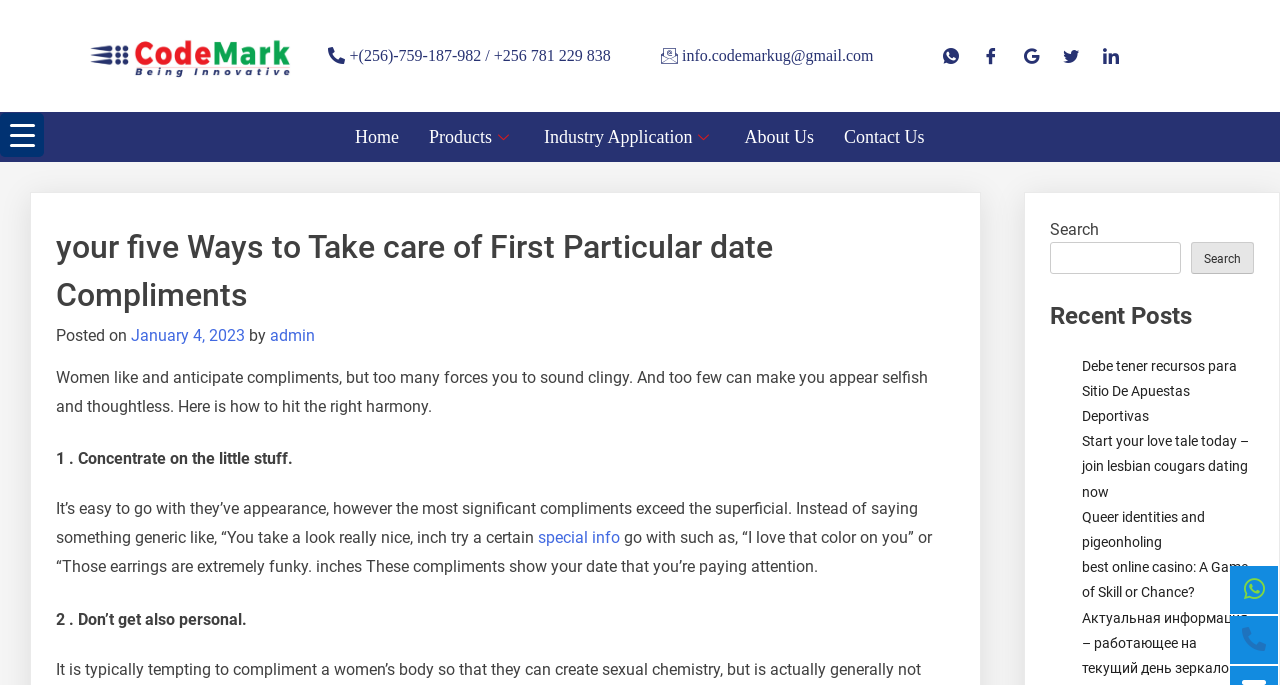How many recent posts are listed?
Give a single word or phrase answer based on the content of the image.

4